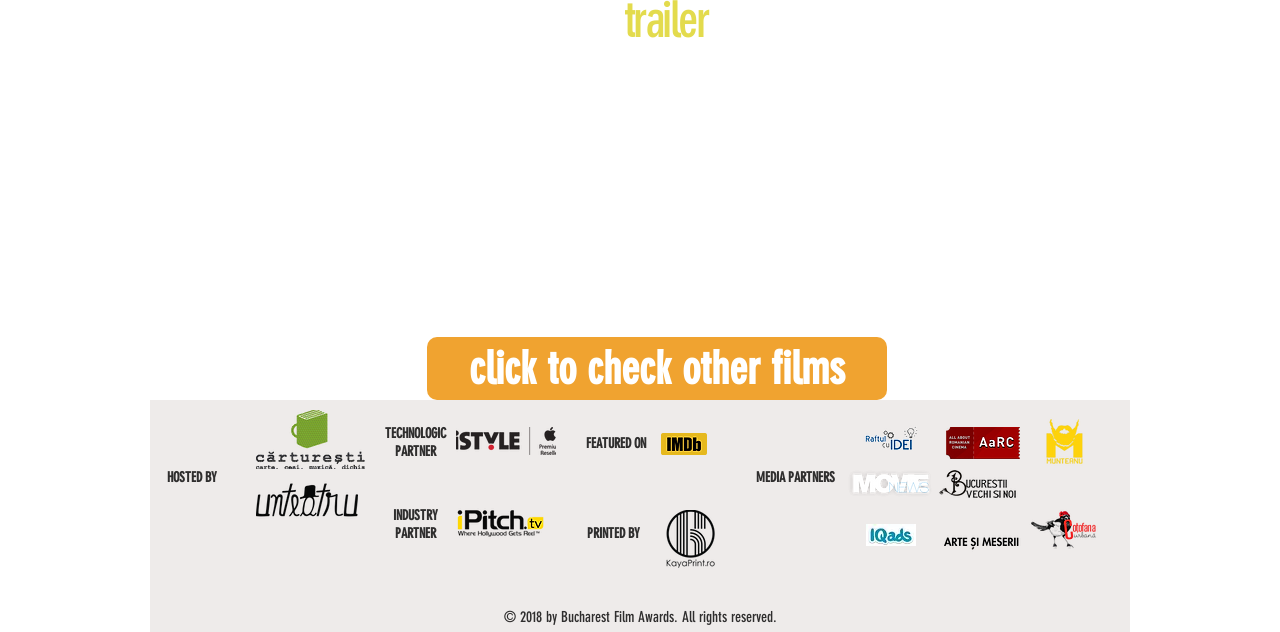Provide a single word or phrase answer to the question: 
What is the event hosted by?

TECHNOLOGIC